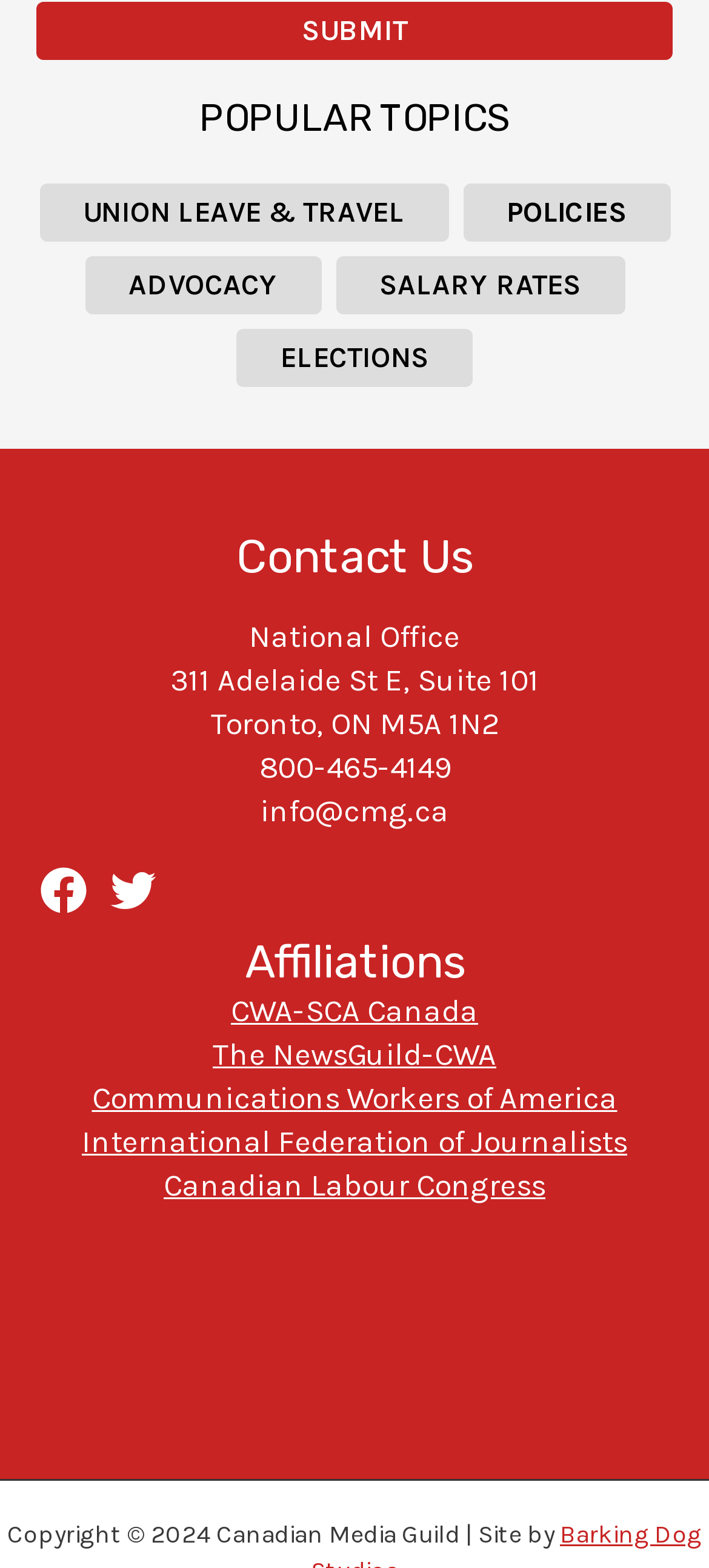Using the provided element description: "Canadian Labour Congress", identify the bounding box coordinates. The coordinates should be four floats between 0 and 1 in the order [left, top, right, bottom].

[0.231, 0.743, 0.769, 0.767]